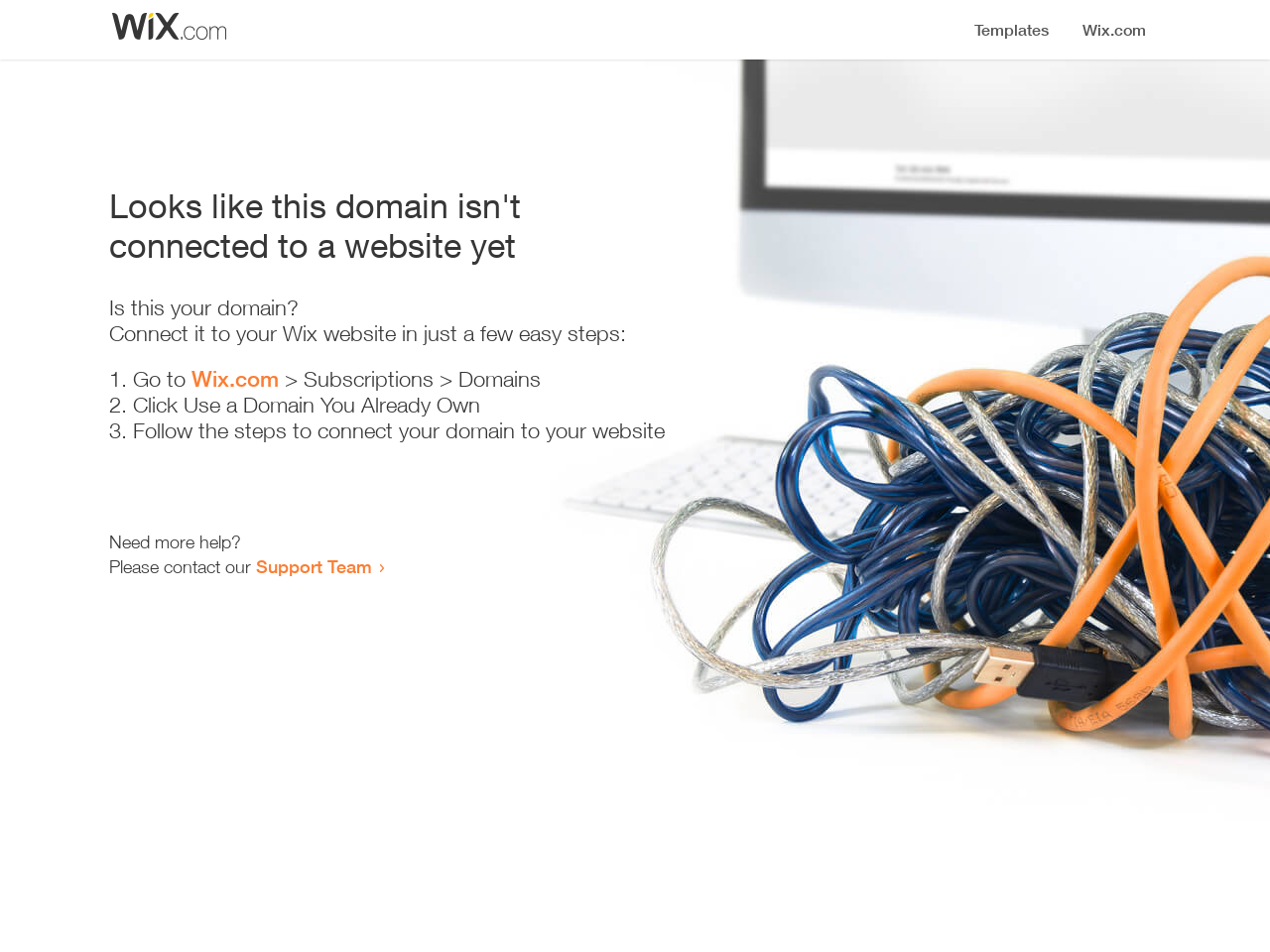Provide an in-depth caption for the elements present on the webpage.

The webpage appears to be an error page, indicating that a domain is not connected to a website yet. At the top, there is a small image, likely a logo or icon. Below the image, a prominent heading reads "Looks like this domain isn't connected to a website yet". 

Underneath the heading, there is a series of instructions to connect the domain to a Wix website. The instructions are divided into three steps, each marked with a numbered list marker (1., 2., and 3.). The first step involves going to Wix.com, specifically the Subscriptions > Domains section. The second step is to click "Use a Domain You Already Own", and the third step is to follow the instructions to connect the domain to the website.

At the bottom of the page, there is a message asking if the user needs more help, with an option to contact the Support Team via a link.